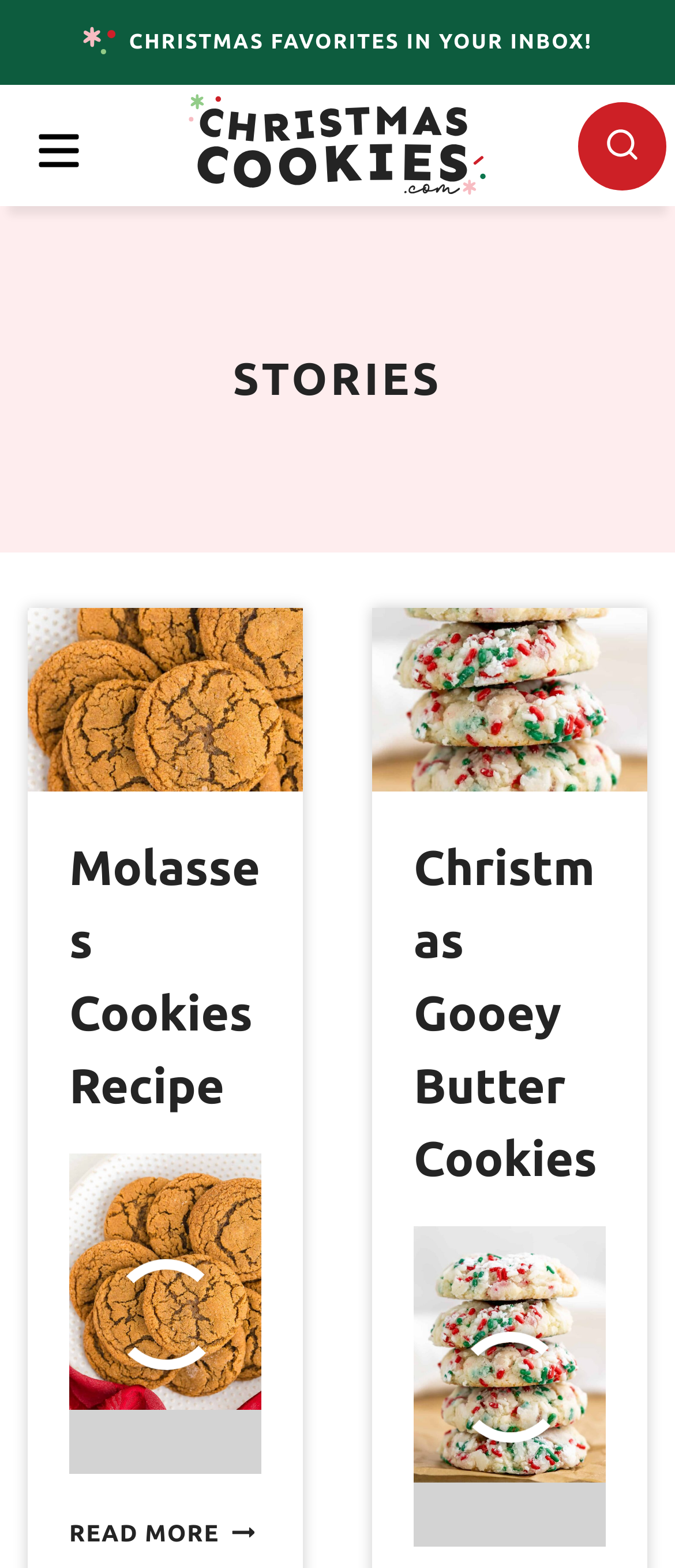Give a detailed explanation of the elements present on the webpage.

This webpage is about Christmas cookies recipes, specifically featuring a Molasses Cookies Recipe. At the top, there is a prominent button "CHRISTMAS FAVORITES IN YOUR INBOX!" and a Christmas Cookies logo to the right of it. A search form button is located at the top right corner. A menu button is situated at the top left corner with the text "MENU" next to it.

Below the top section, there is a heading "STORIES" that separates the content into sections. The main content area features two recipes: Molasses Cookies Recipe and Christmas Gooey Butter Cookies. Each recipe has multiple links and images associated with it, indicating different ways to access the recipe. The Molasses Cookies Recipe is prominently displayed with a large image and multiple links to read more. The Christmas Gooey Butter Cookies recipe is displayed to the right of the Molasses Cookies Recipe, with a similar layout.

There are a total of 4 images on the page, each associated with a recipe. The images are positioned alongside the corresponding recipe links and headings. The overall layout is organized, with clear headings and concise text, making it easy to navigate and find specific recipes.